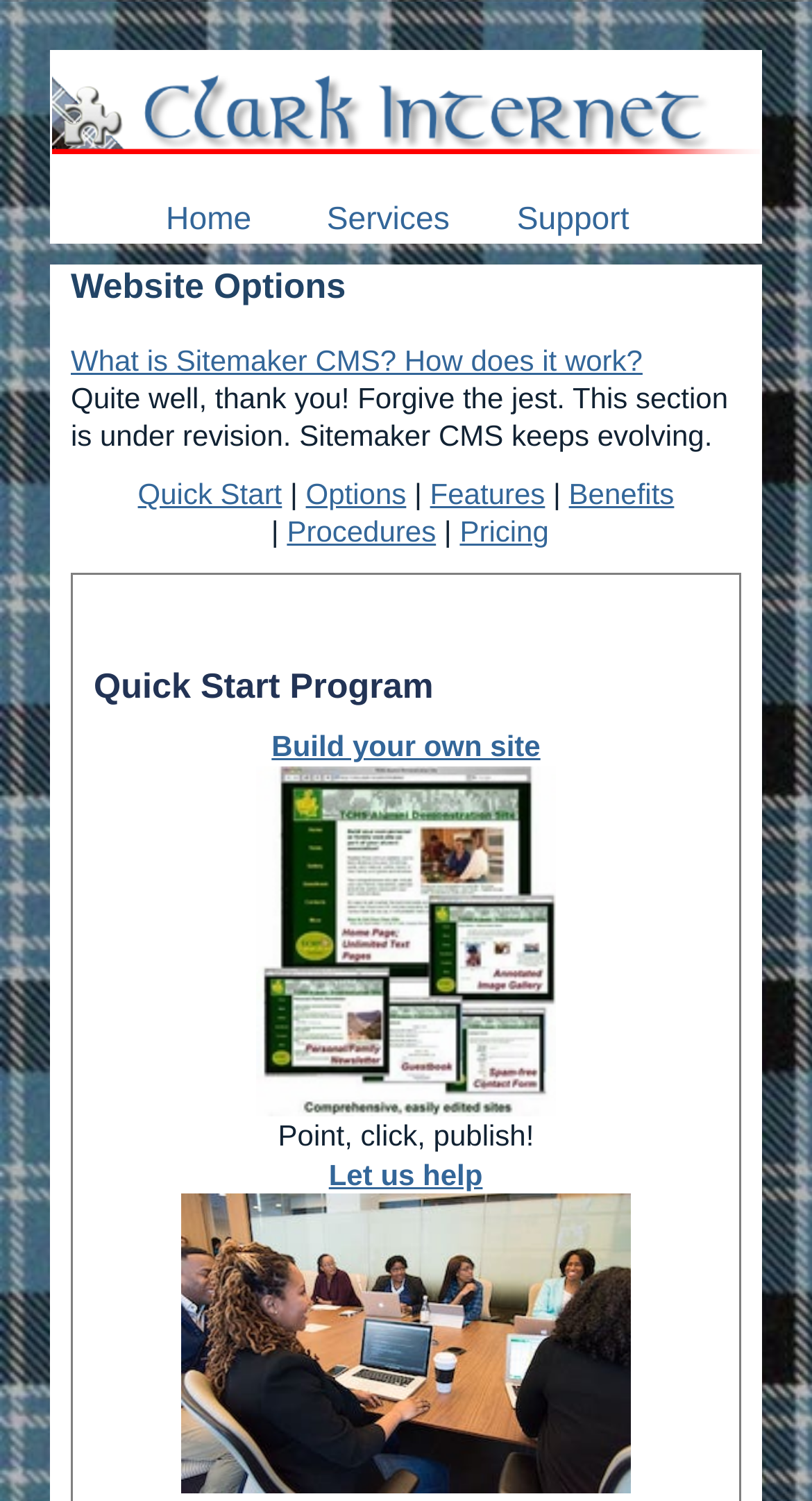What is the text above the 'What is Sitemaker CMS? How does it work?' link?
Using the image, answer in one word or phrase.

Website Options